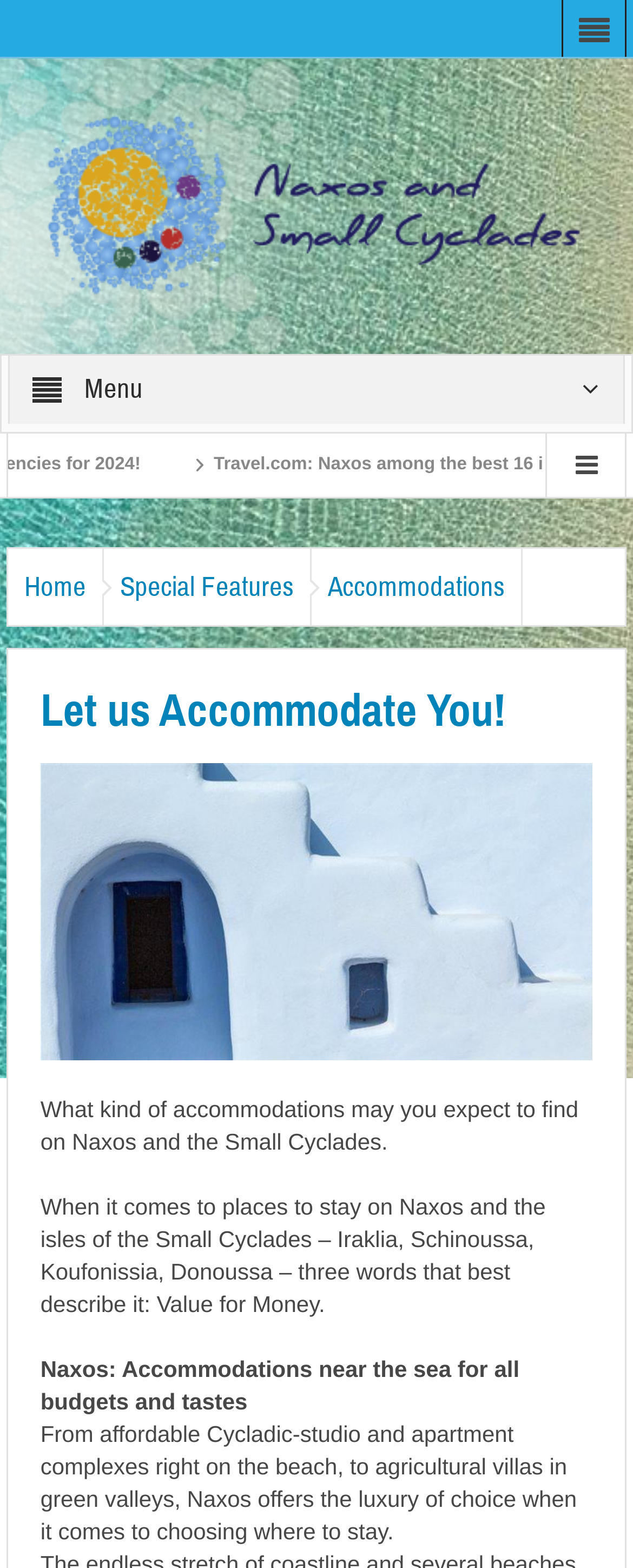How many islands are mentioned in the webpage?
Answer the question with as much detail as possible.

The webpage mentions Naxos and four other islands: Iraklia, Schinoussa, Koufonissia, and Donoussa. These islands are part of the Small Cyclades.